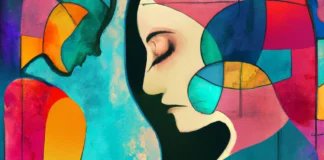Summarize the image with a detailed description that highlights all prominent details.

This striking image features an abstract representation of two figures, one of whom is depicted in shades of blue and orange, while the other is predominantly composed of vibrant colors like pink, green, and yellow. The figures are facing each other, with the flowing lines and geometric shapes creating a sense of depth and emotional connection between them. The contrasting colors and styles suggest themes of introspection and interaction, embodying feelings that may resonate with the viewer. The artwork is a powerful visual representation, evoking a sense of empathy and contemplation about personal experiences and relationships.